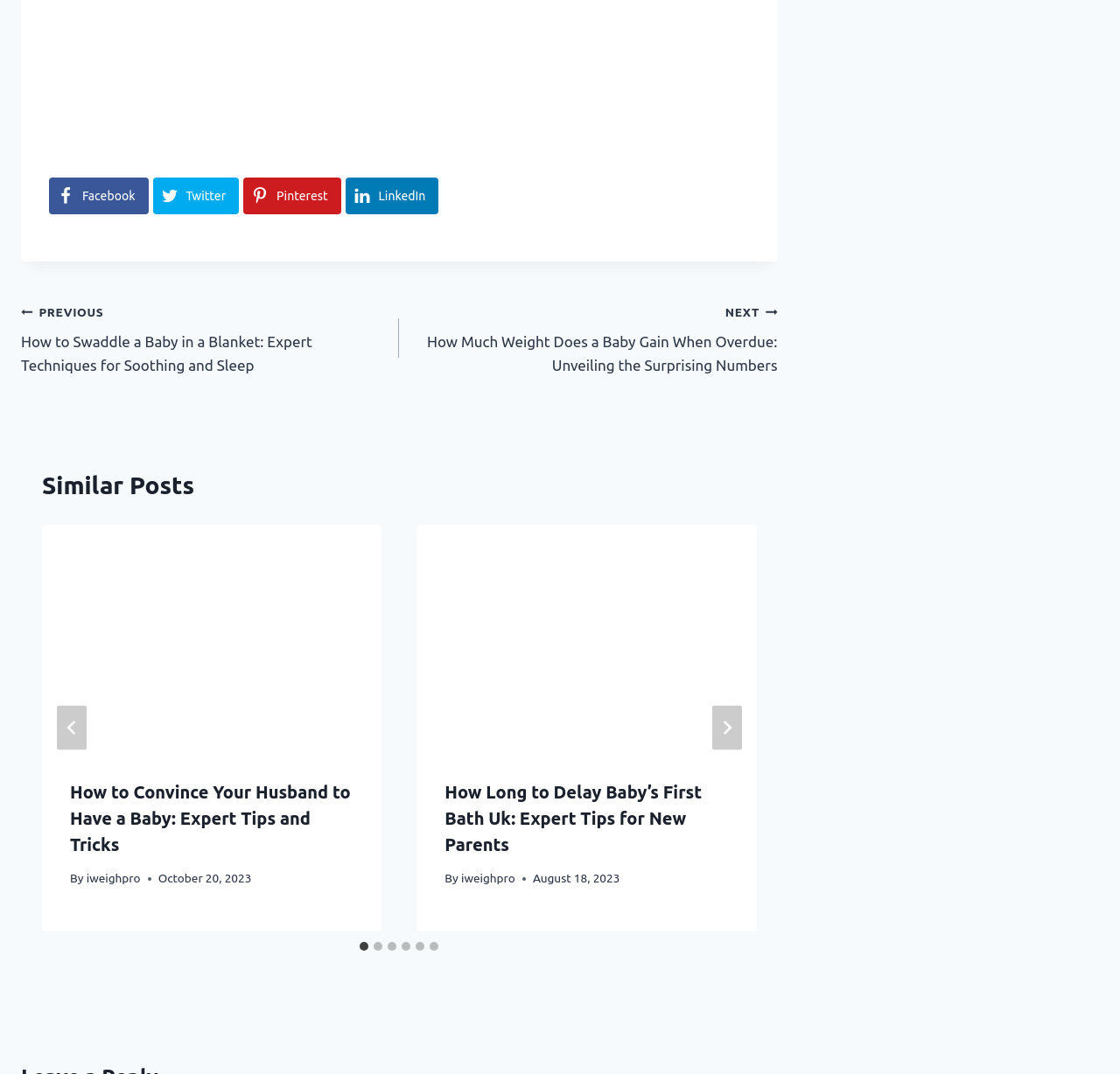What is the purpose of the 'Posts' navigation?
Kindly offer a comprehensive and detailed response to the question.

The 'Posts' navigation is located below the social media links and contains two links, 'PREVIOUS' and 'NEXT', which suggest that it is used to navigate between posts. The heading 'Post navigation' above these links further supports this conclusion.